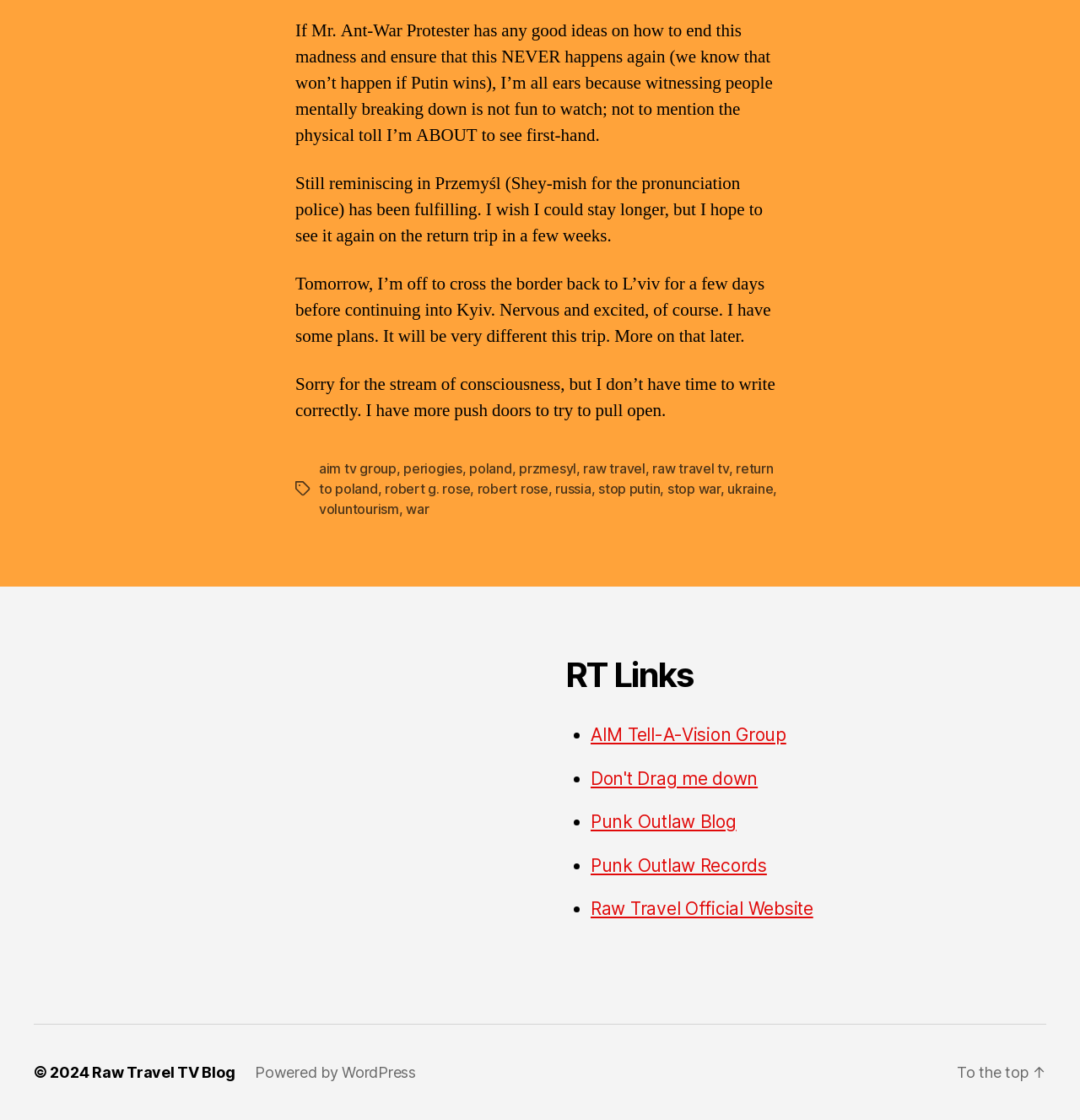Determine the bounding box coordinates for the area that needs to be clicked to fulfill this task: "Click on the 'To the top' link". The coordinates must be given as four float numbers between 0 and 1, i.e., [left, top, right, bottom].

[0.886, 0.949, 0.969, 0.965]